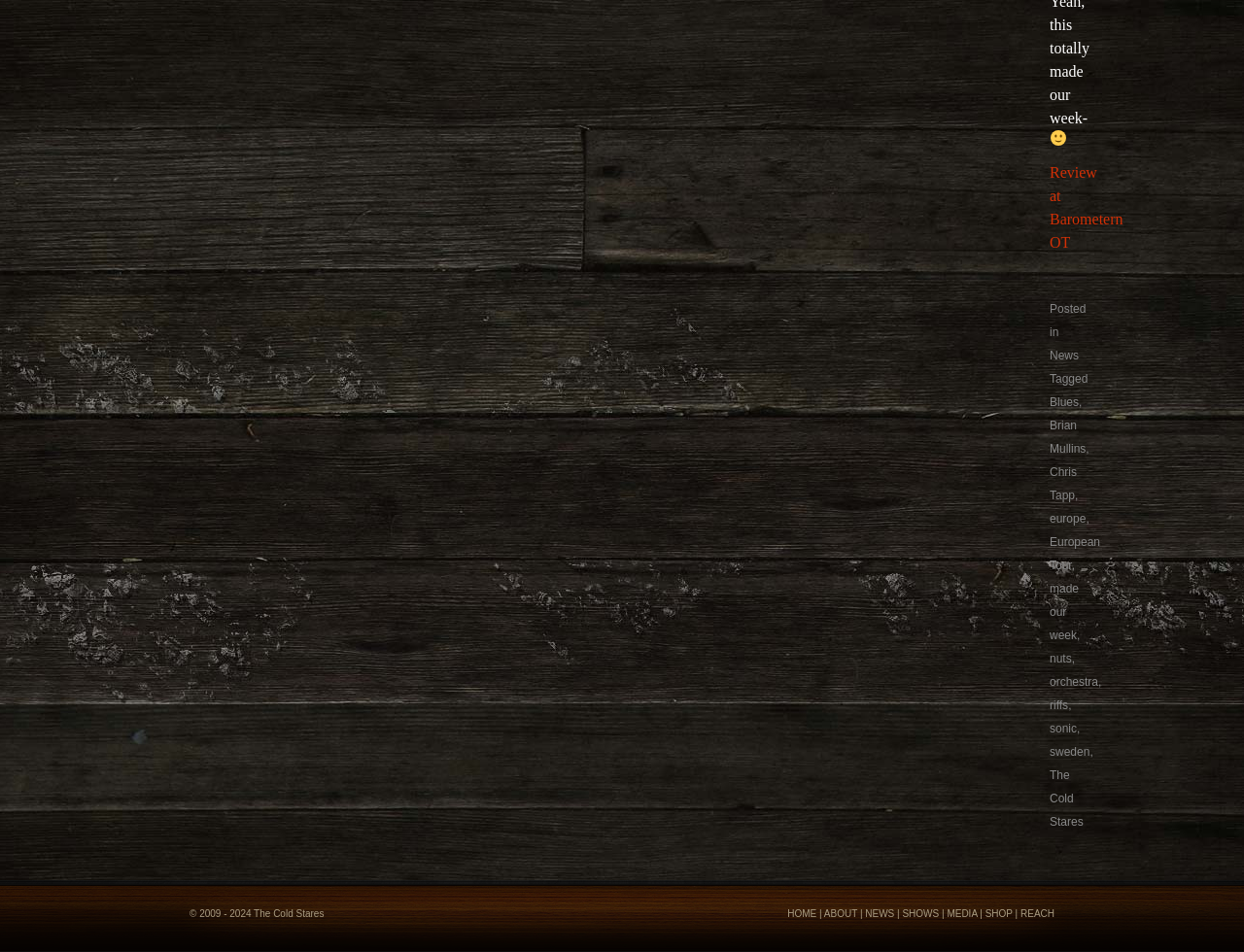Bounding box coordinates are specified in the format (top-left x, top-left y, bottom-right x, bottom-right y). All values are floating point numbers bounded between 0 and 1. Please provide the bounding box coordinate of the region this sentence describes: Review at Barometern OT

[0.844, 0.172, 0.903, 0.263]